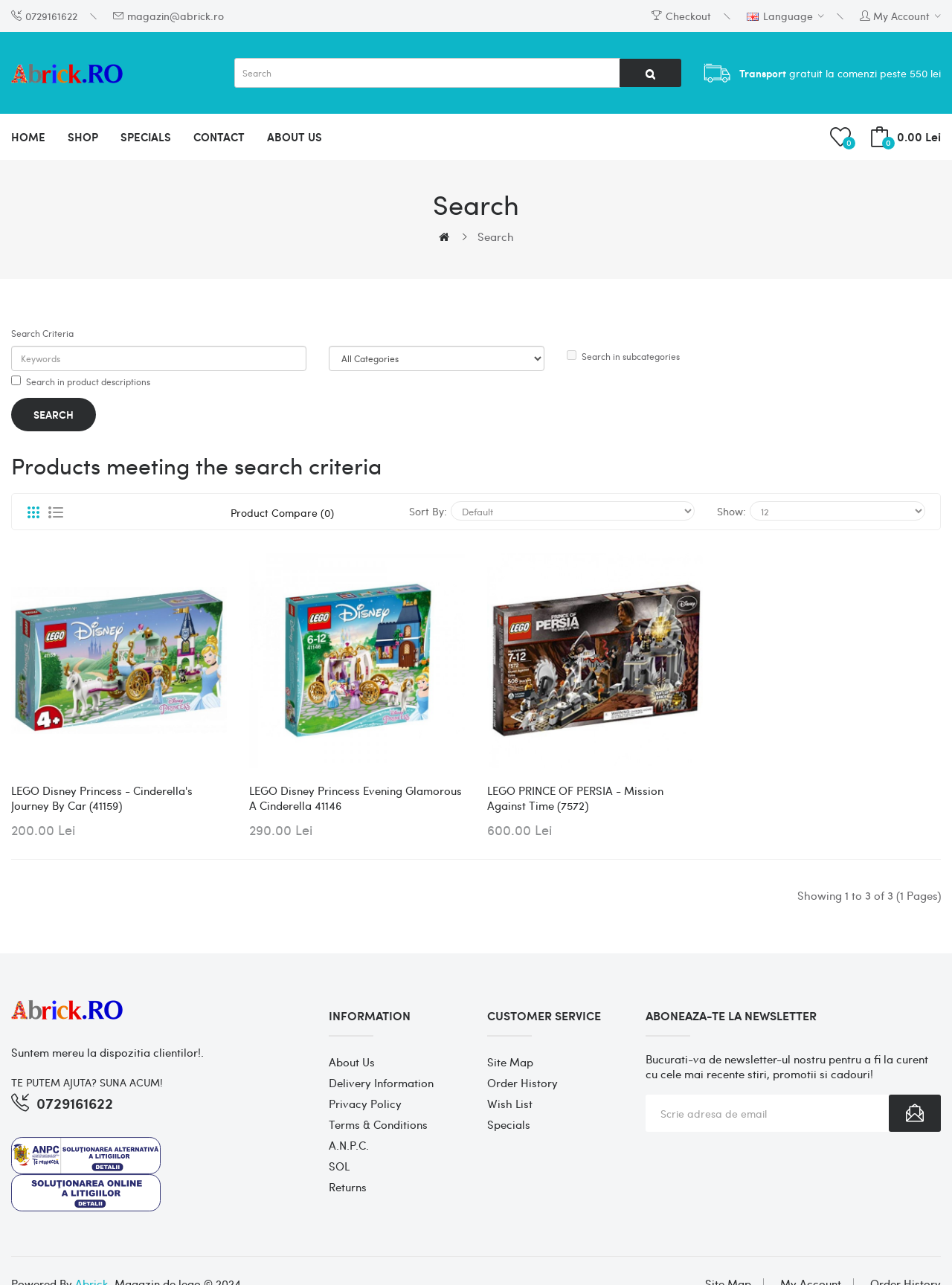What is the price of the LEGO Disney Princess - Cinderella's Journey By Car (41159) product?
Based on the image, provide your answer in one word or phrase.

200.00 Lei